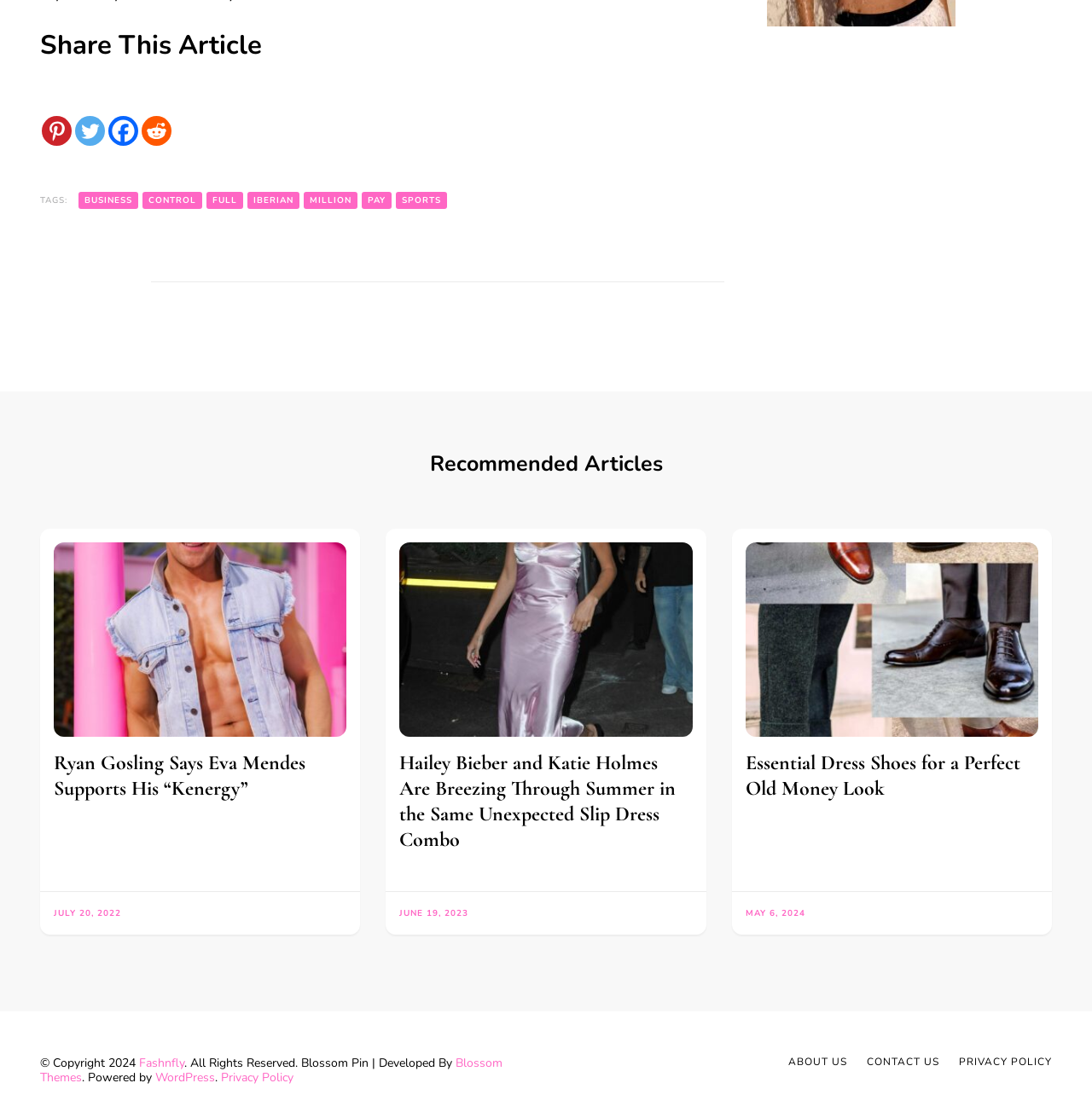Find the bounding box coordinates for the element that must be clicked to complete the instruction: "Share this article on Pinterest". The coordinates should be four float numbers between 0 and 1, indicated as [left, top, right, bottom].

[0.038, 0.104, 0.066, 0.131]